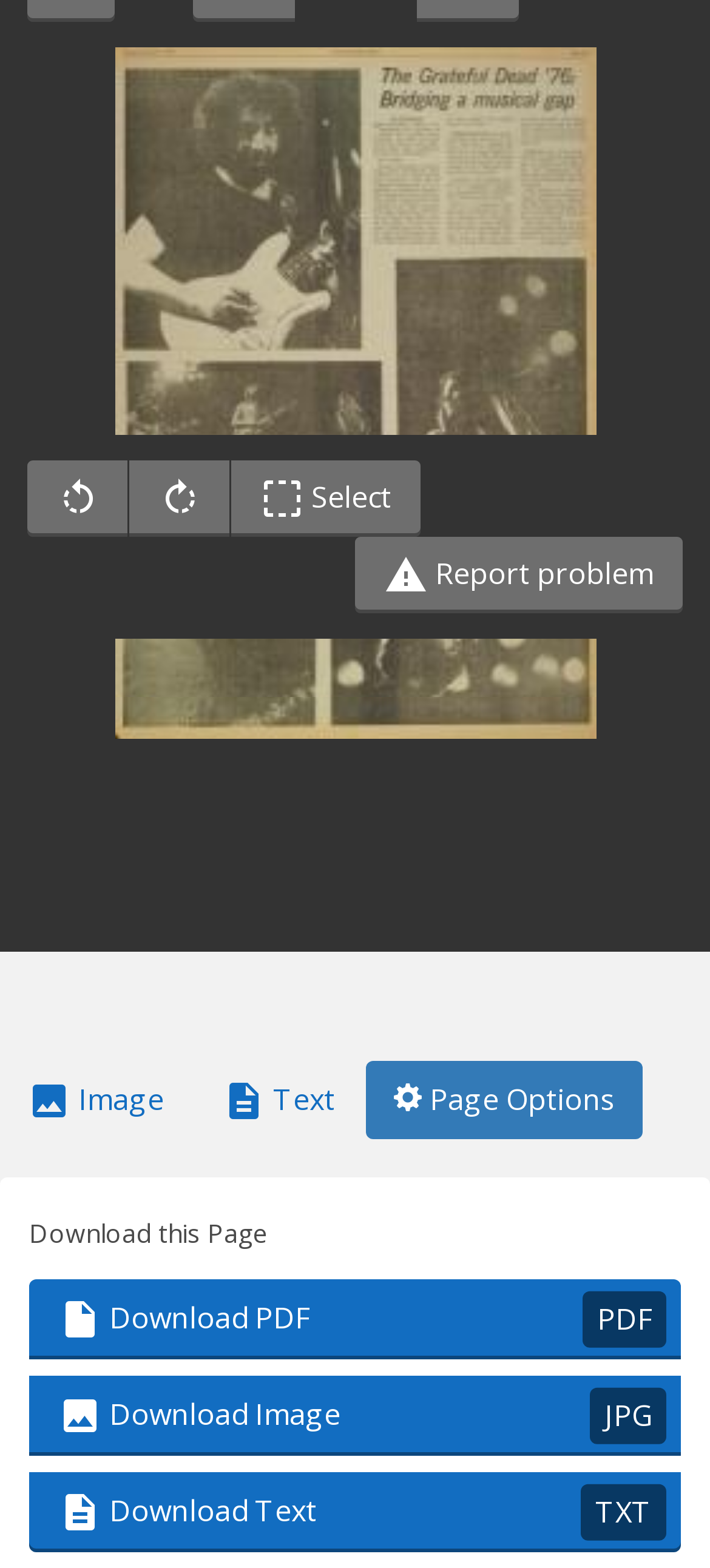Provide the bounding box coordinates for the UI element described in this sentence: "Download PDF PDF". The coordinates should be four float values between 0 and 1, i.e., [left, top, right, bottom].

[0.041, 0.816, 0.959, 0.867]